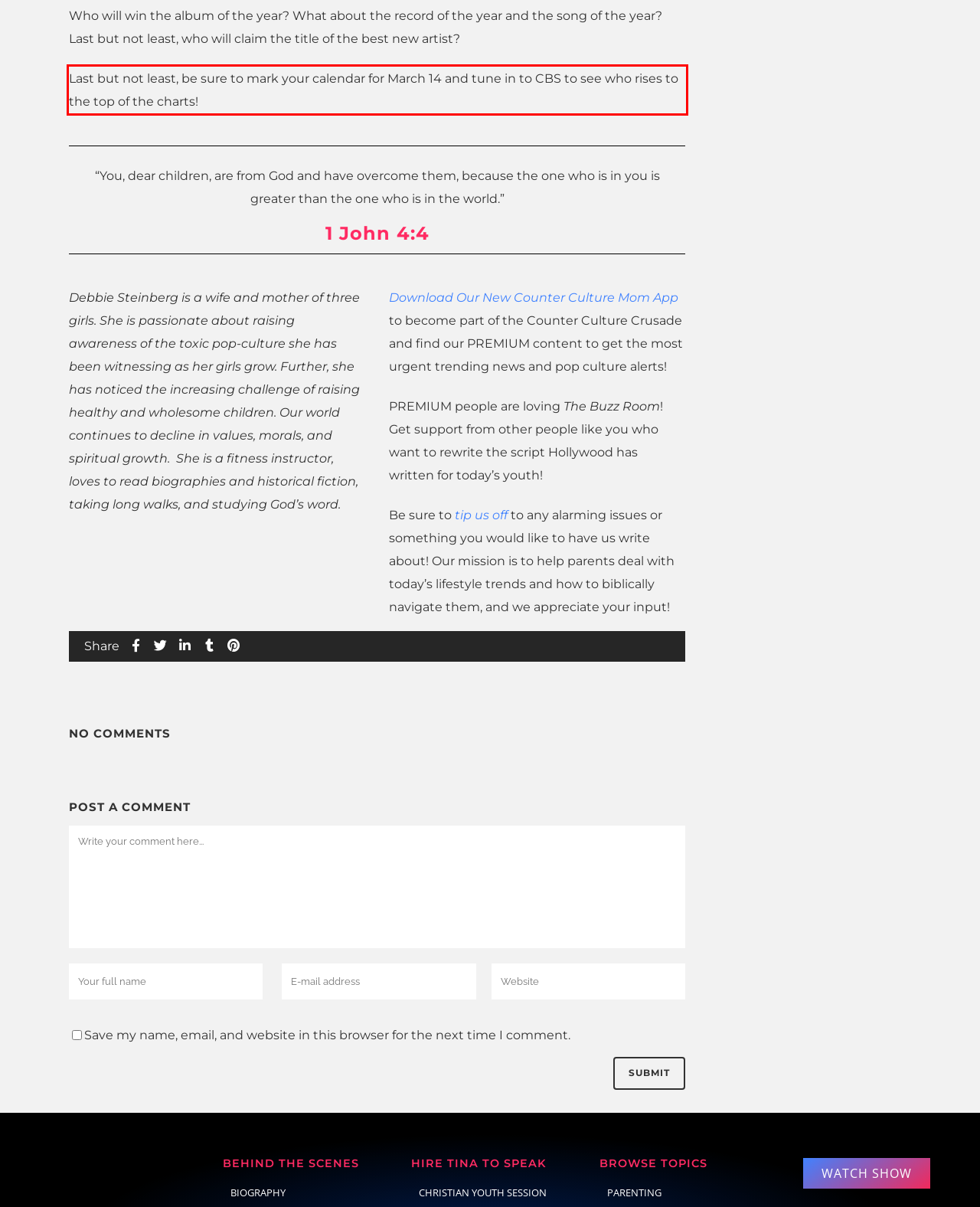The screenshot you have been given contains a UI element surrounded by a red rectangle. Use OCR to read and extract the text inside this red rectangle.

Last but not least, be sure to mark your calendar for March 14 and tune in to CBS to see who rises to the top of the charts!